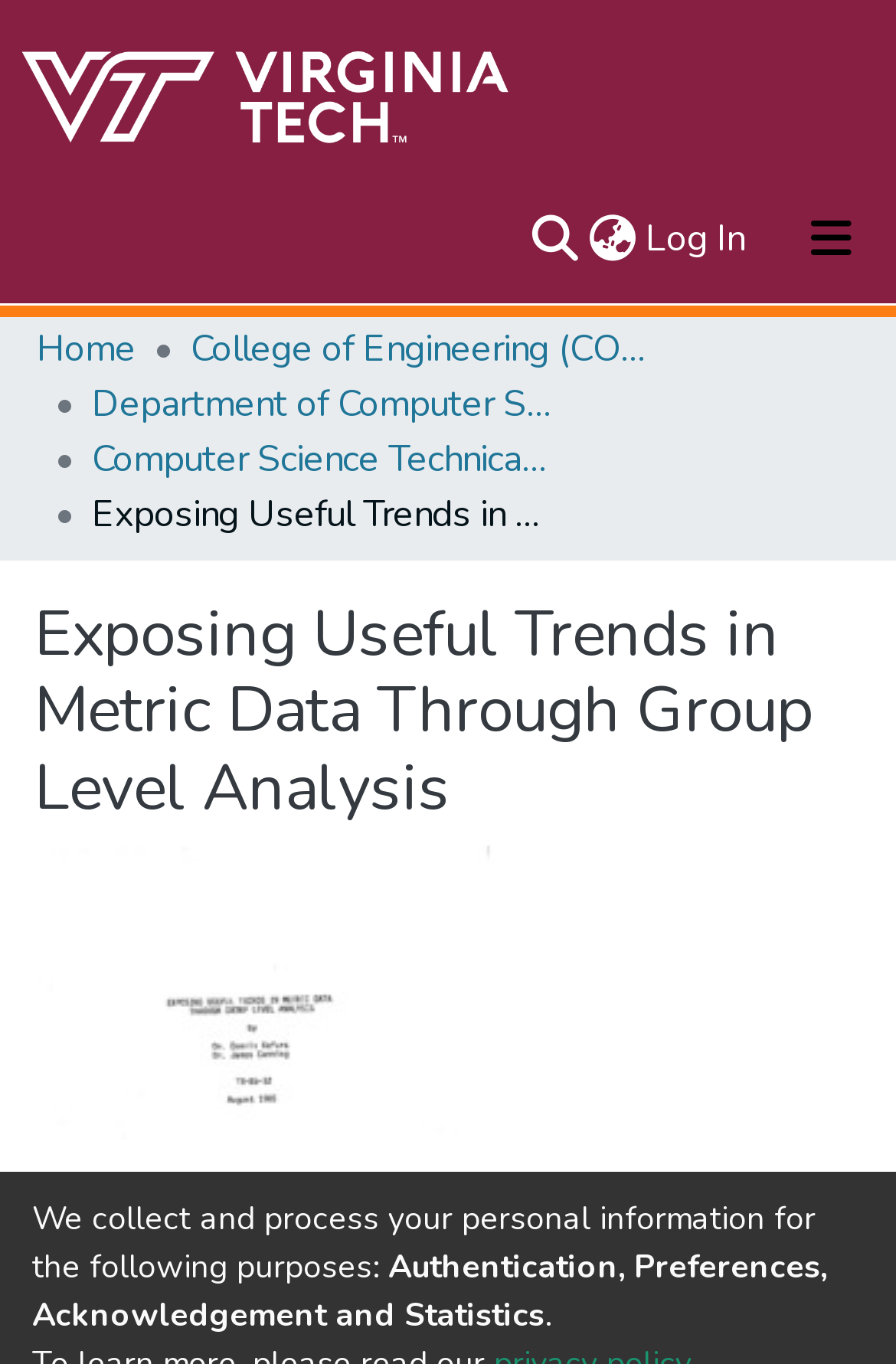Please find the bounding box for the following UI element description. Provide the coordinates in (top-left x, top-left y, bottom-right x, bottom-right y) format, with values between 0 and 1: Log In(current)

[0.715, 0.157, 0.836, 0.194]